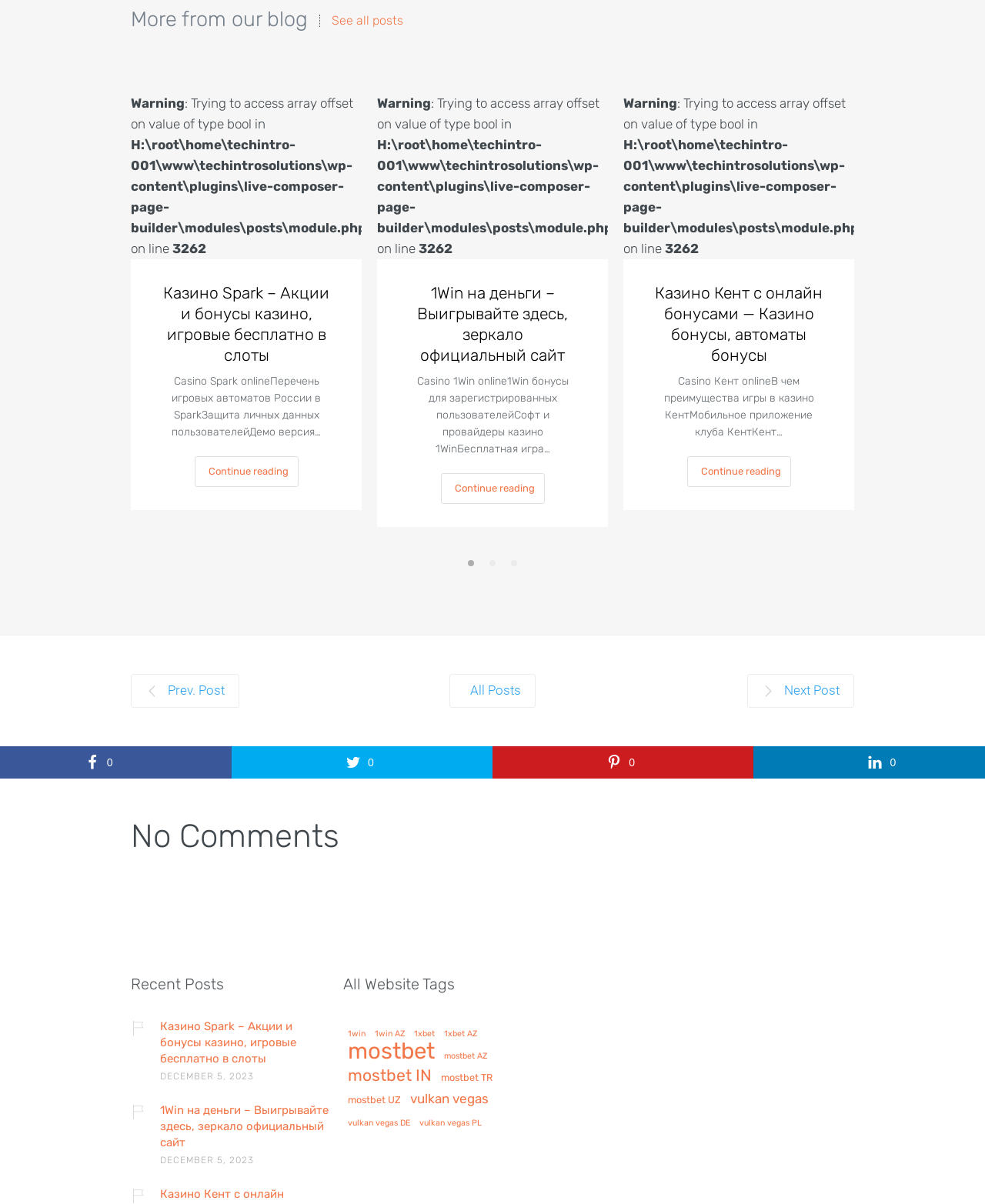Provide your answer to the question using just one word or phrase: How many warnings are on this webpage?

4